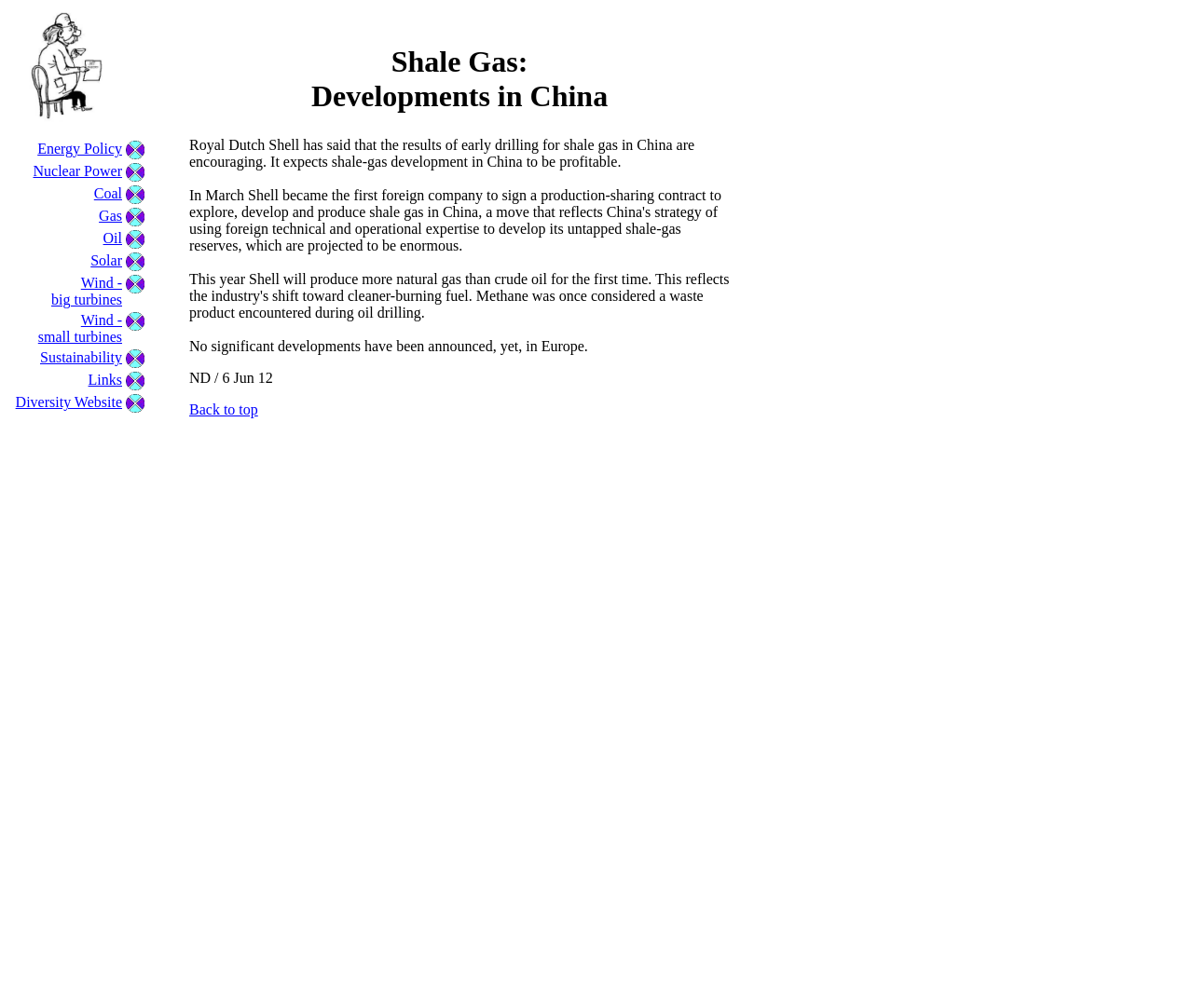What is the first energy source listed?
Give a detailed explanation using the information visible in the image.

The first energy source listed is 'HOME' which is a link located in the first gridcell of the first row.